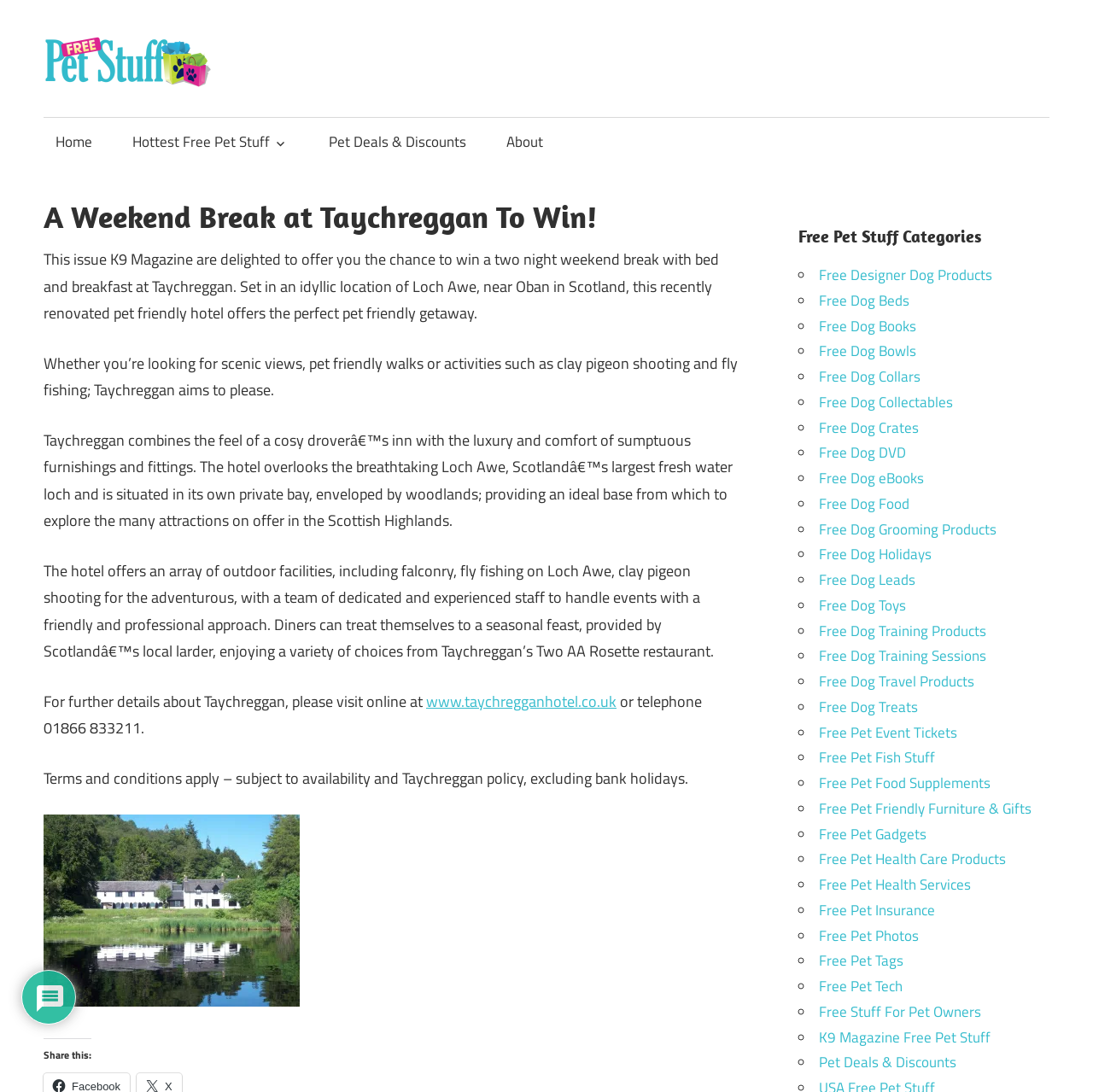Identify the bounding box coordinates of the element to click to follow this instruction: 'View cart'. Ensure the coordinates are four float values between 0 and 1, provided as [left, top, right, bottom].

None